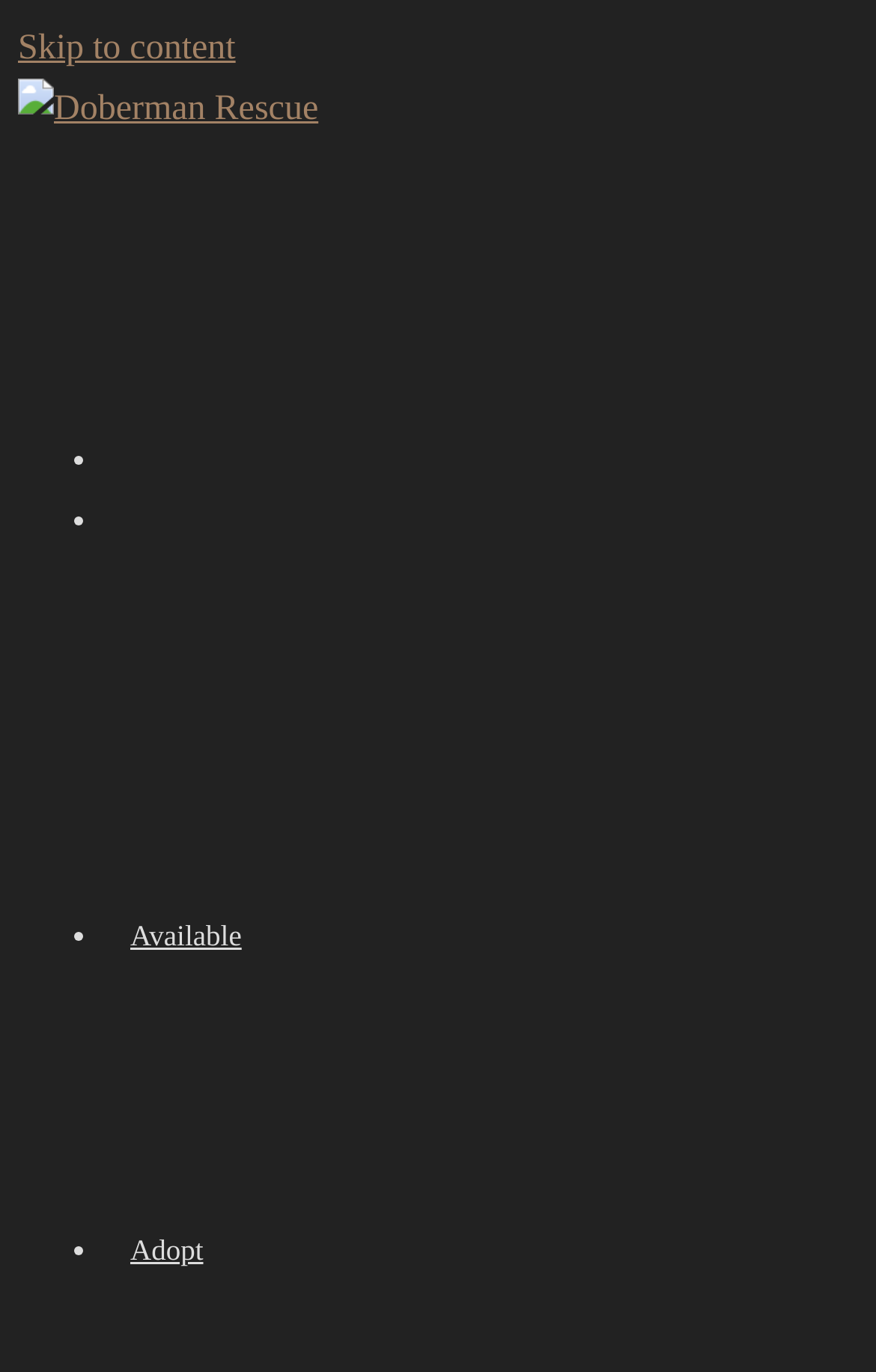Please provide a one-word or short phrase answer to the question:
What is the third option in the main menu?

Adopt